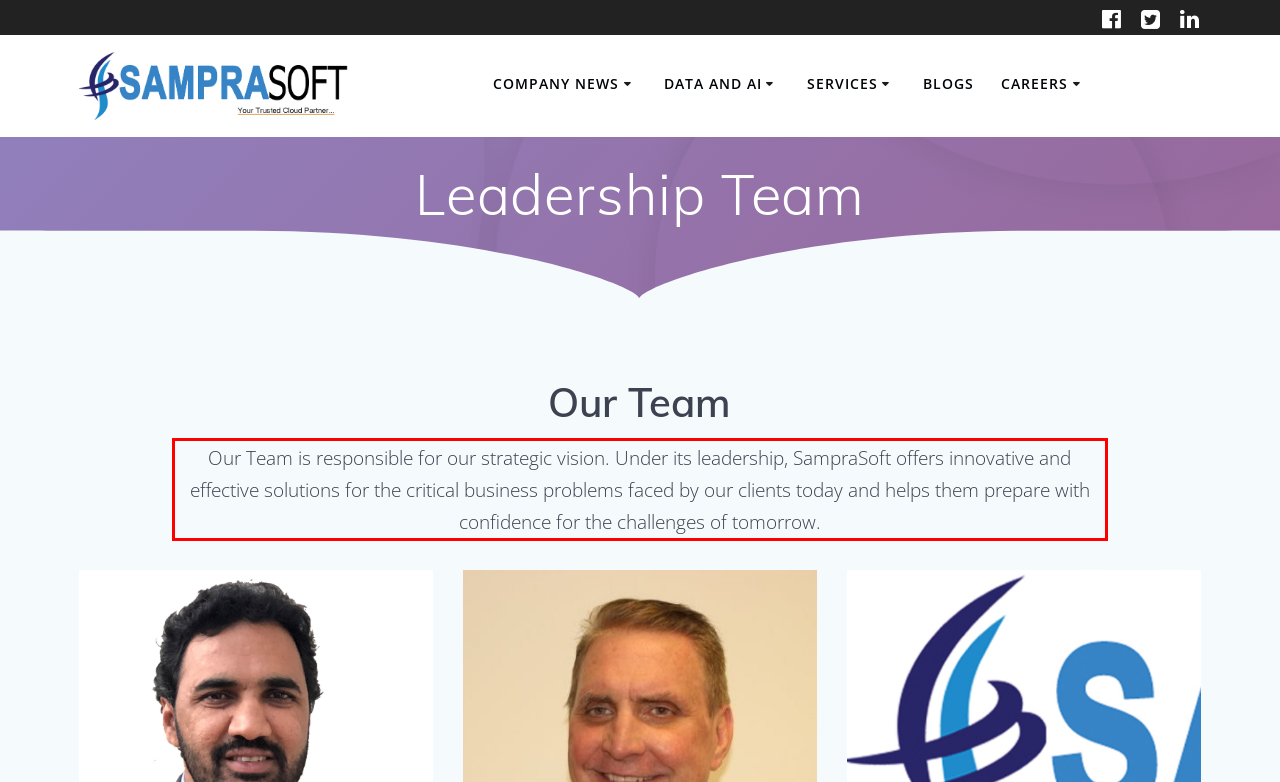Identify the text inside the red bounding box in the provided webpage screenshot and transcribe it.

Our Team is responsible for our strategic vision. Under its leadership, SampraSoft offers innovative and effective solutions for the critical business problems faced by our clients today and helps them prepare with confidence for the challenges of tomorrow.